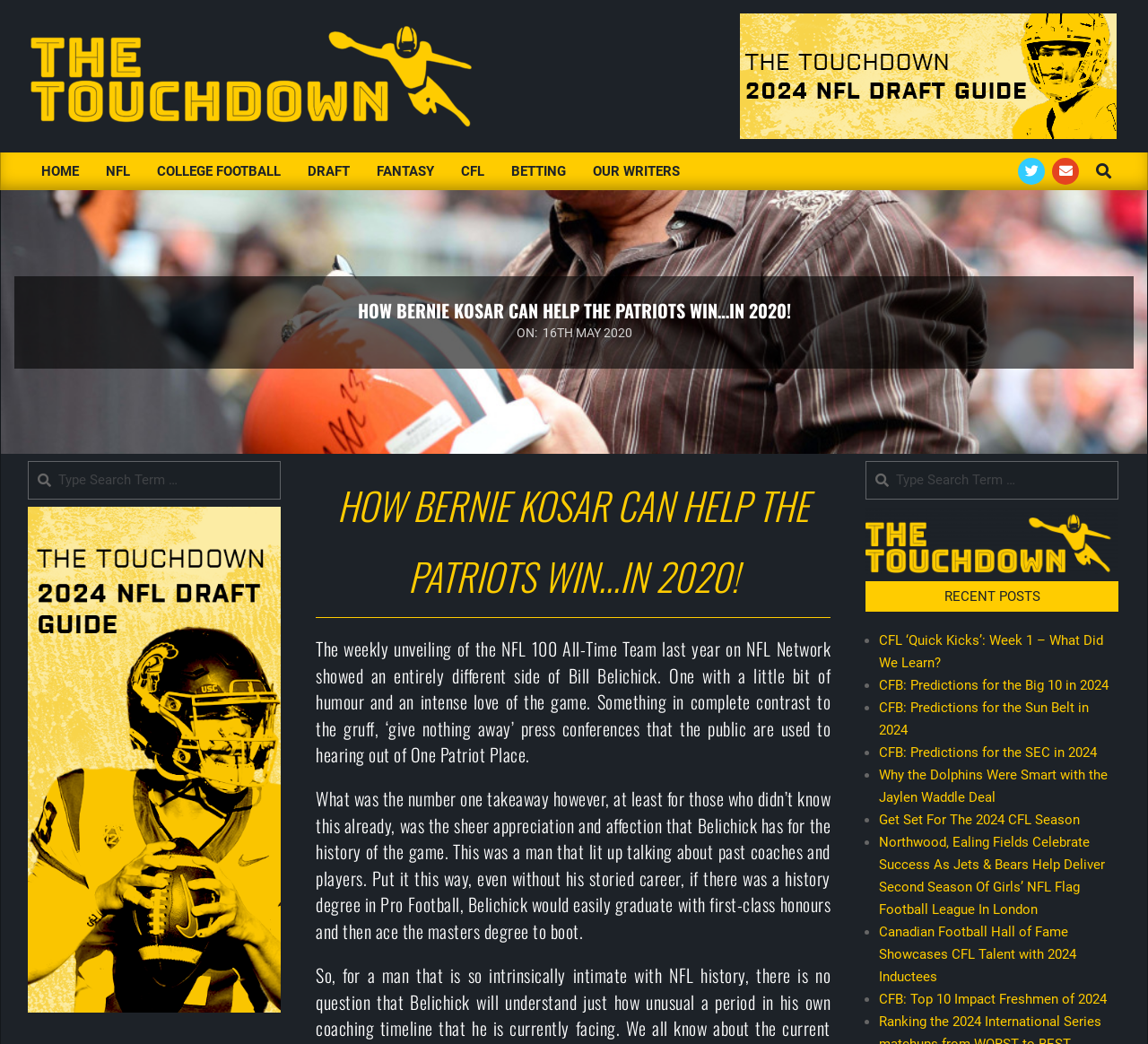How many recent posts are listed on the webpage?
Using the visual information, answer the question in a single word or phrase.

10